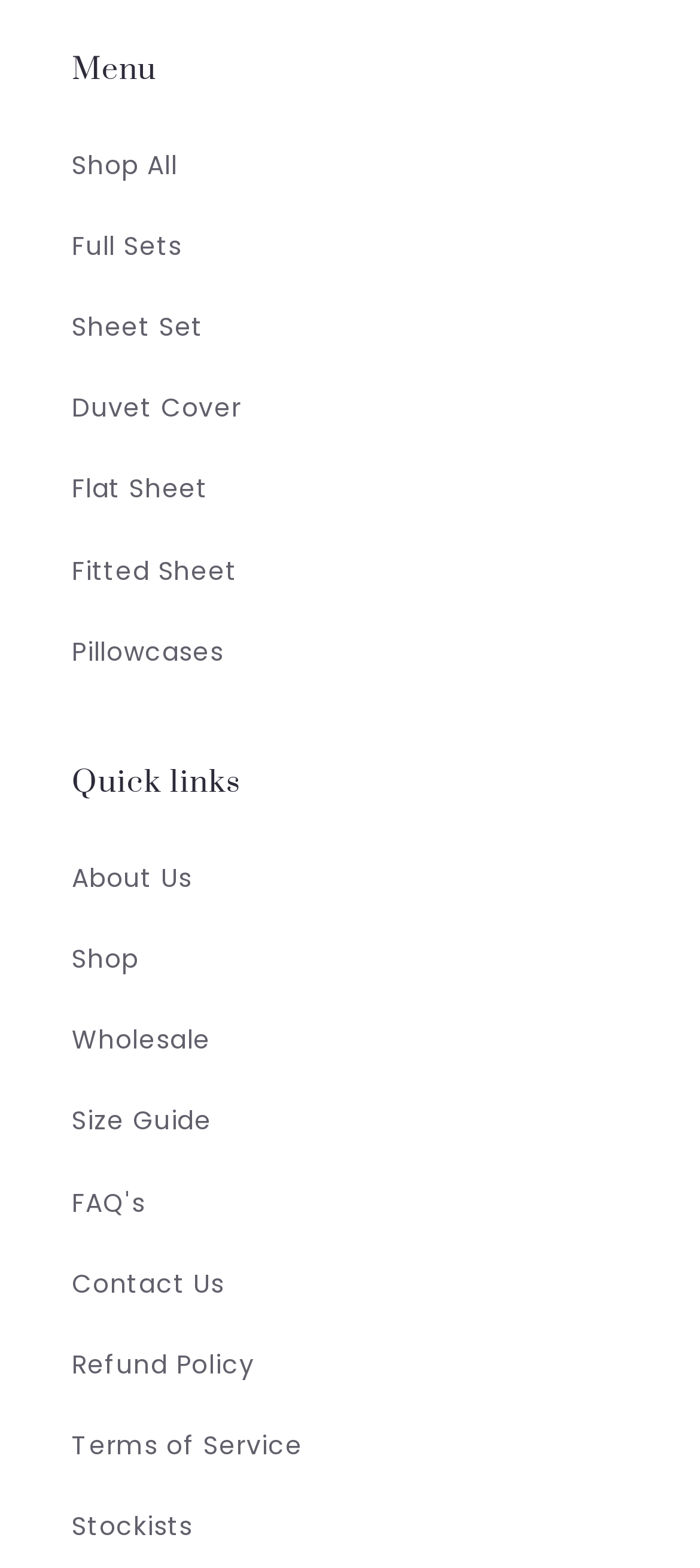Can you find the bounding box coordinates for the element to click on to achieve the instruction: "View posts published on June 1, 2024"?

None